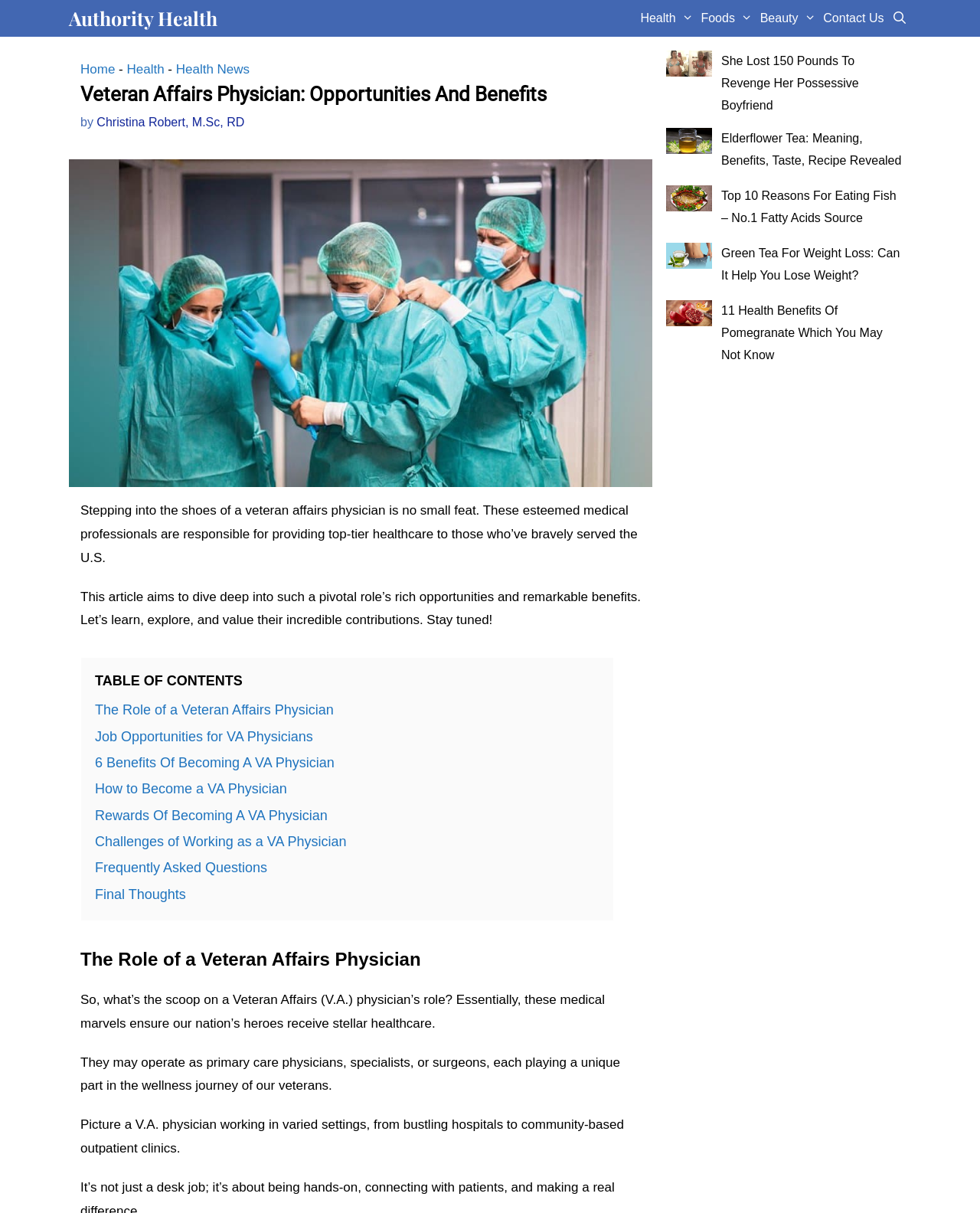Please predict the bounding box coordinates (top-left x, top-left y, bottom-right x, bottom-right y) for the UI element in the screenshot that fits the description: Beauty

[0.772, 0.0, 0.836, 0.03]